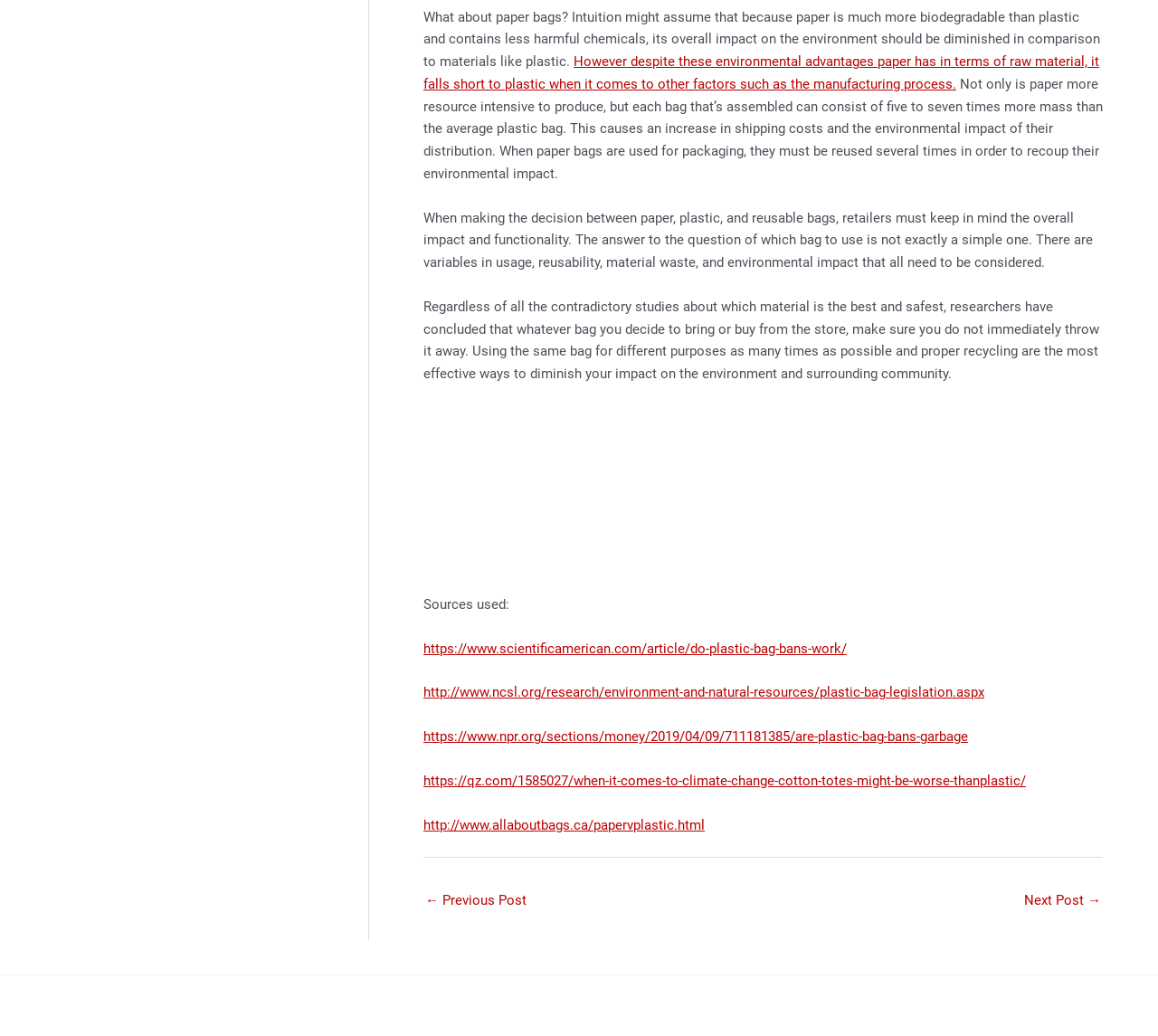What is the purpose of the navigation section at the bottom?
Using the image provided, answer with just one word or phrase.

To navigate to previous or next post